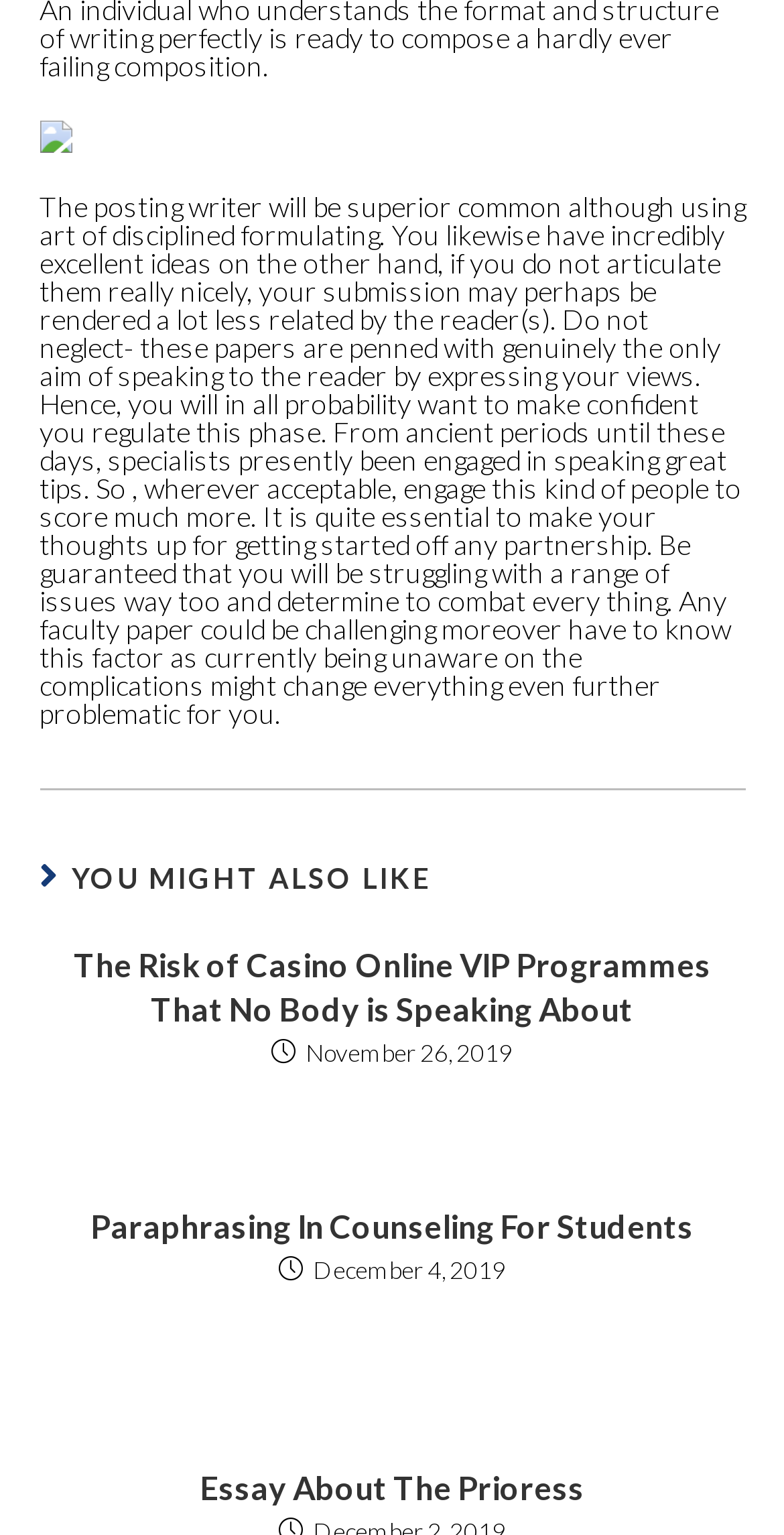How many articles are listed on this page?
Using the image, respond with a single word or phrase.

3